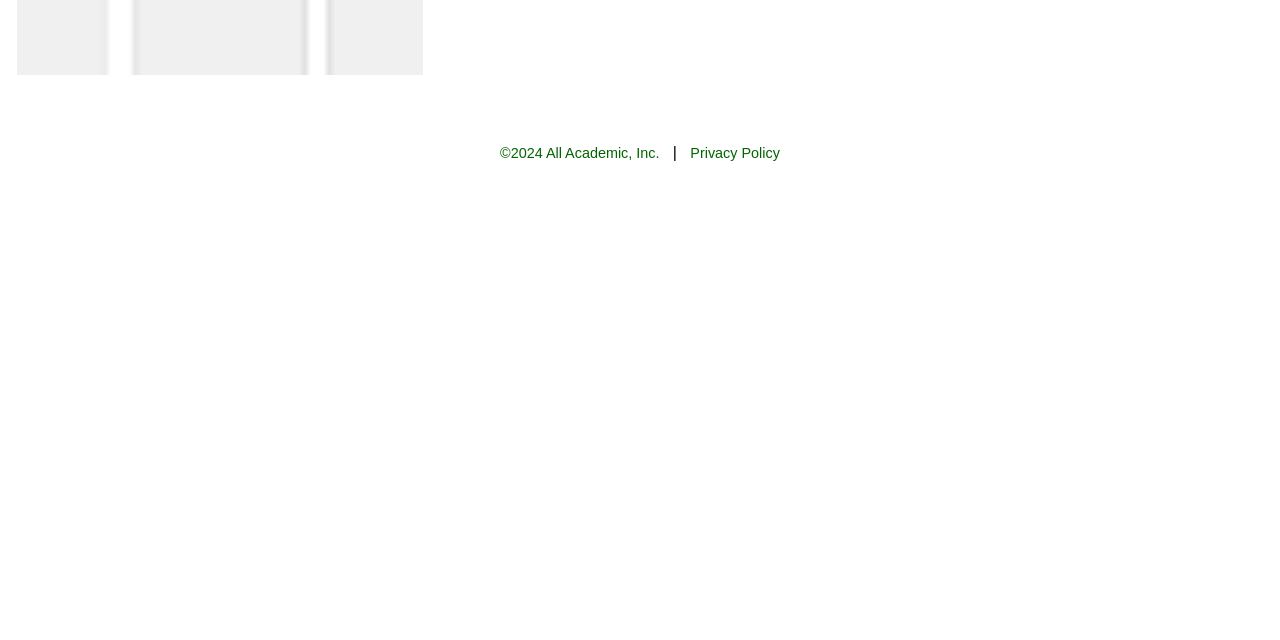Locate the bounding box coordinates of the UI element described by: "©2024 All Academic, Inc.". The bounding box coordinates should consist of four float numbers between 0 and 1, i.e., [left, top, right, bottom].

[0.391, 0.226, 0.515, 0.251]